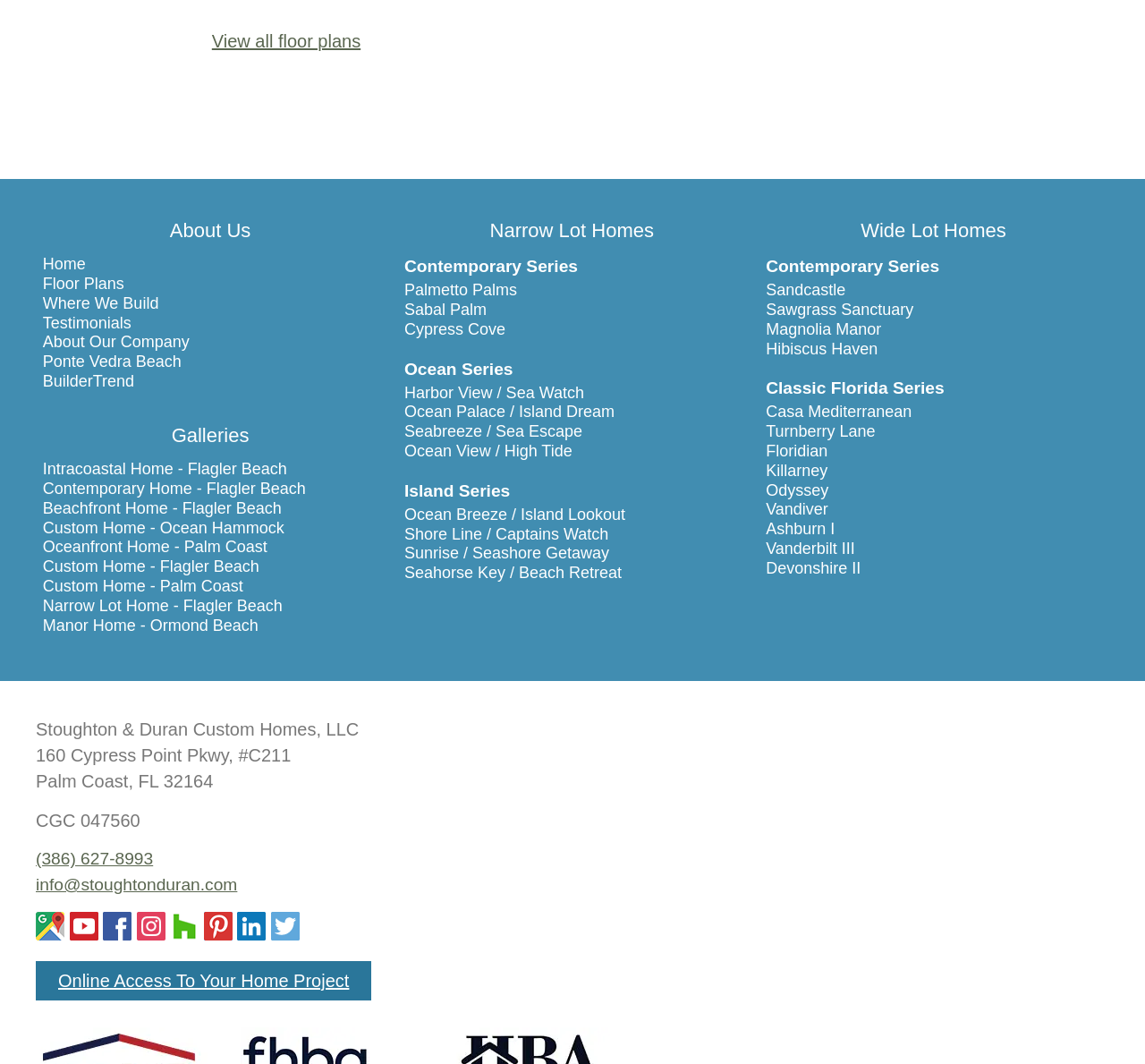Bounding box coordinates are specified in the format (top-left x, top-left y, bottom-right x, bottom-right y). All values are floating point numbers bounded between 0 and 1. Please provide the bounding box coordinate of the region this sentence describes: Manor Home - Ormond Beach

[0.037, 0.579, 0.226, 0.596]